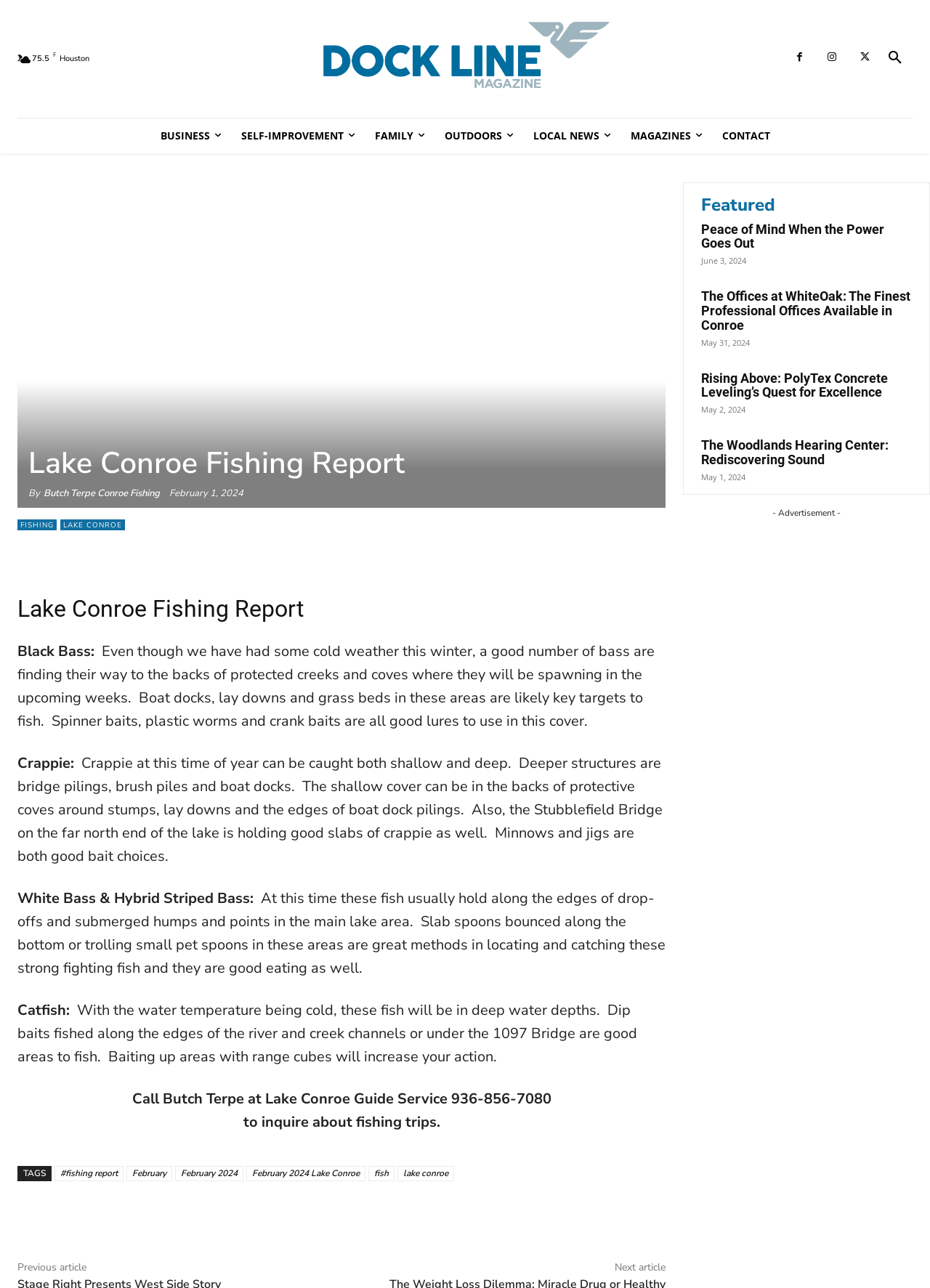Please analyze the image and give a detailed answer to the question:
How many social media sharing options are available?

There are four social media sharing options available, which are Facebook, Twitter, LinkedIn, and Email, represented by the icons '', '', '', and '' respectively.